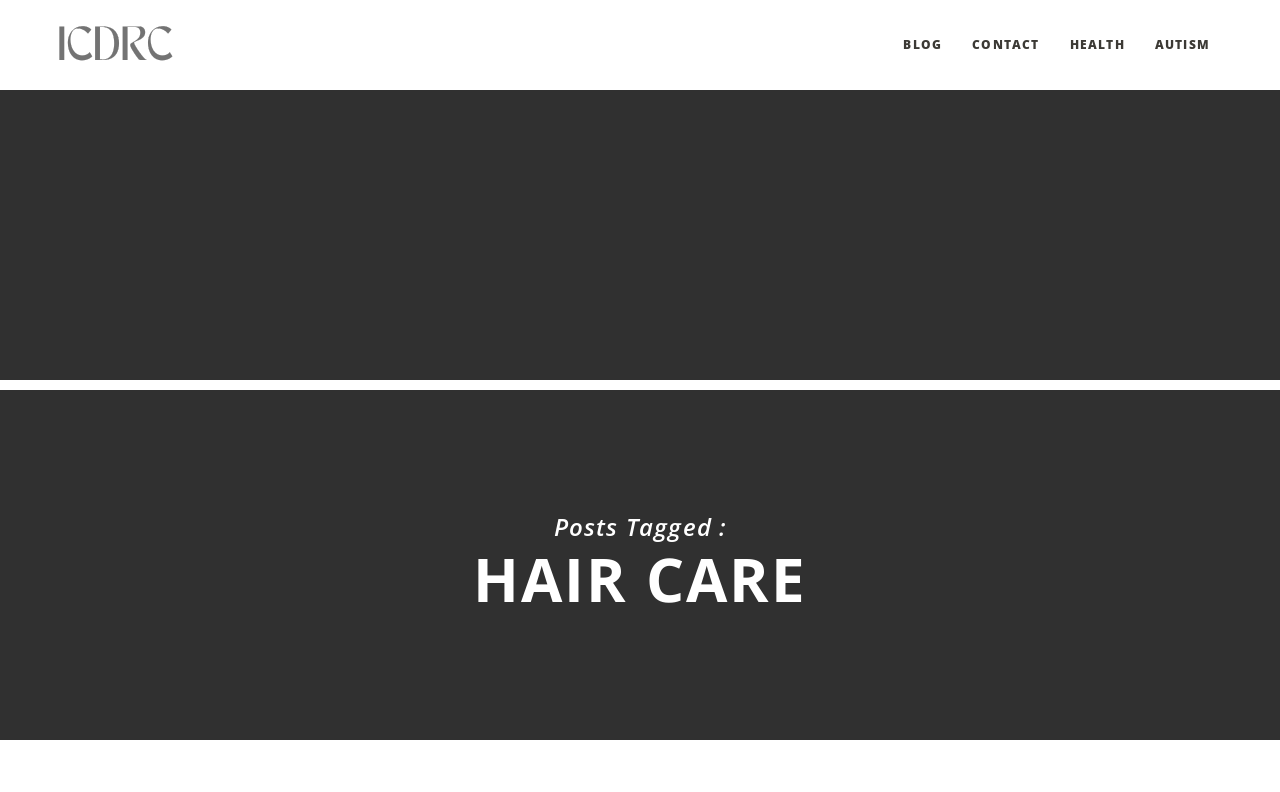What is the purpose of the webpage?
Please answer the question as detailed as possible.

I analyzed the structure and content of the webpage, including the heading 'HAIR CARE' and the posts section, and determined that the purpose of the webpage is to provide information and articles related to hair care, making it a hair care blog.